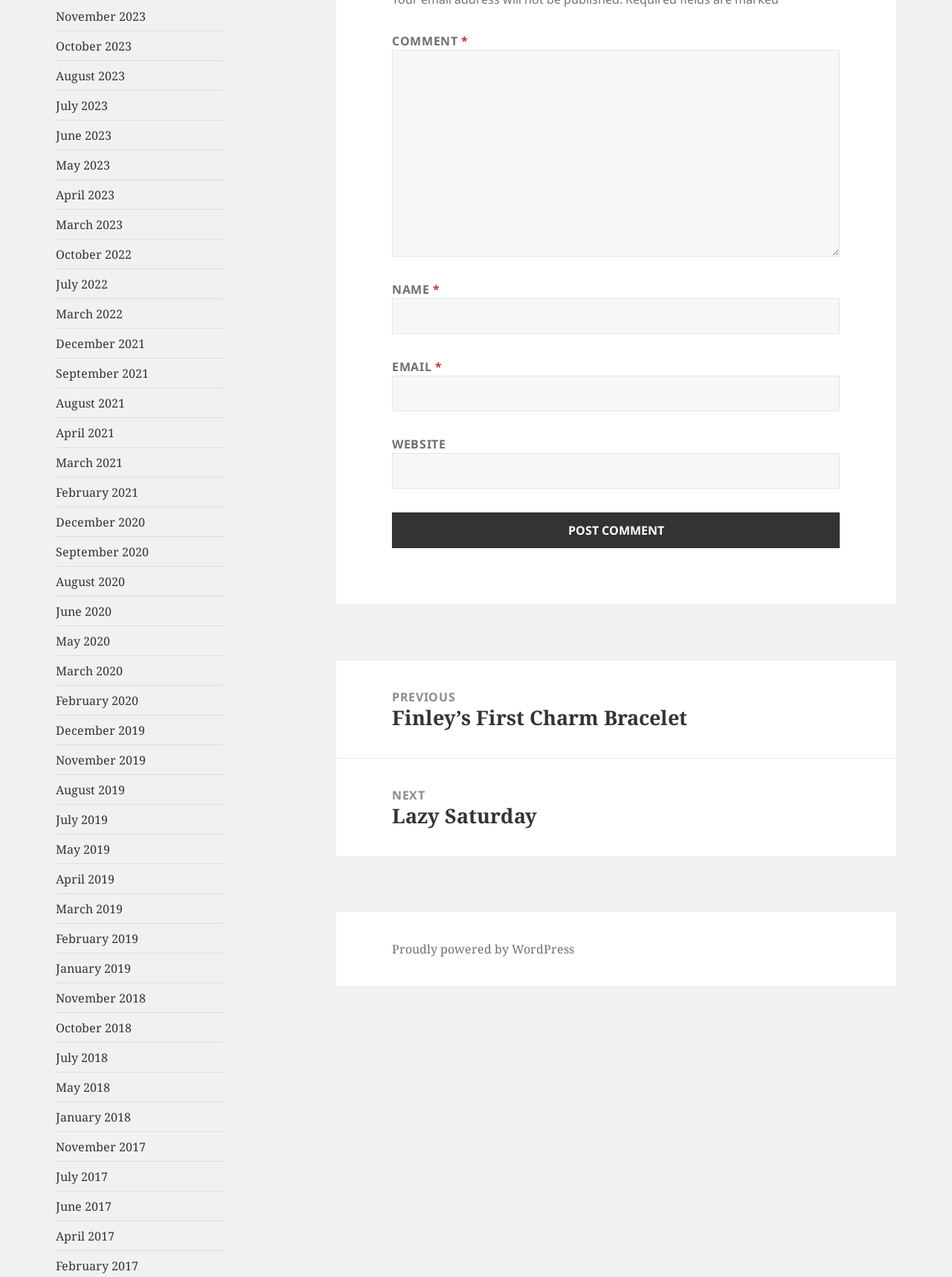What is the 'Post Comment' button for?
Please give a detailed and thorough answer to the question, covering all relevant points.

The 'Post Comment' button is located below the comment input field, suggesting that its purpose is to submit the comment after it has been input.